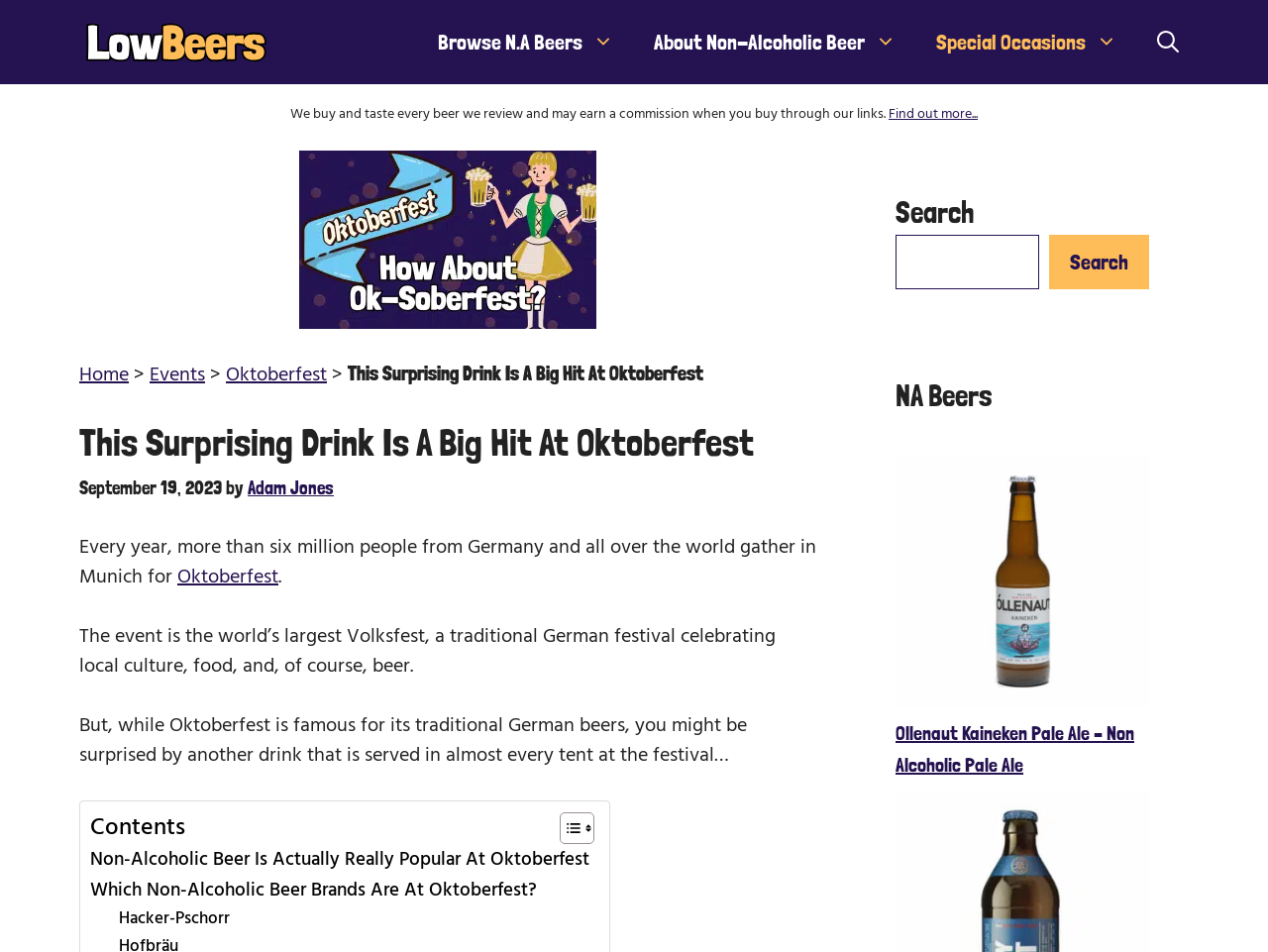Show me the bounding box coordinates of the clickable region to achieve the task as per the instruction: "Open search".

[0.897, 0.005, 0.945, 0.083]